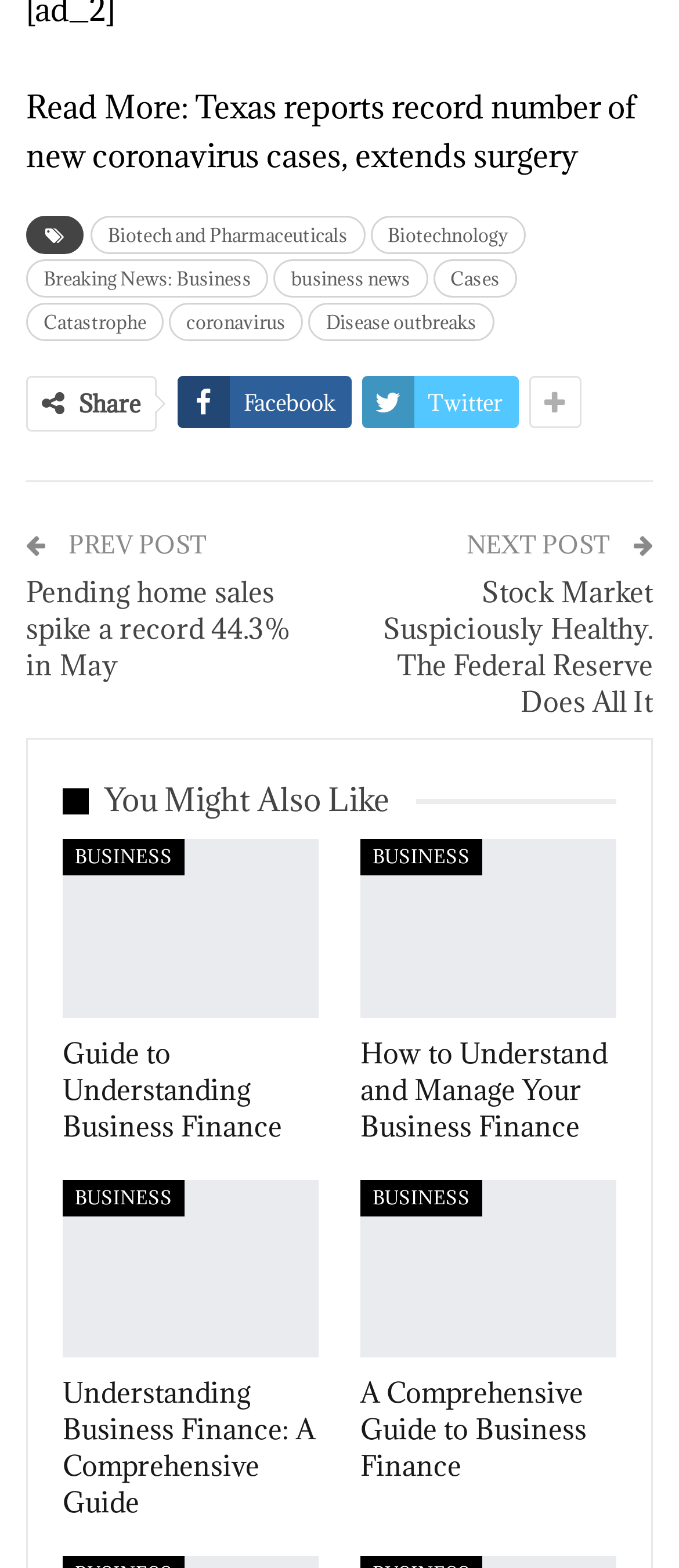What is the topic of the first news article?
Give a detailed explanation using the information visible in the image.

The first news article is about Texas reporting a record number of new coronavirus cases and extending surgery, which indicates that the topic is related to coronavirus.